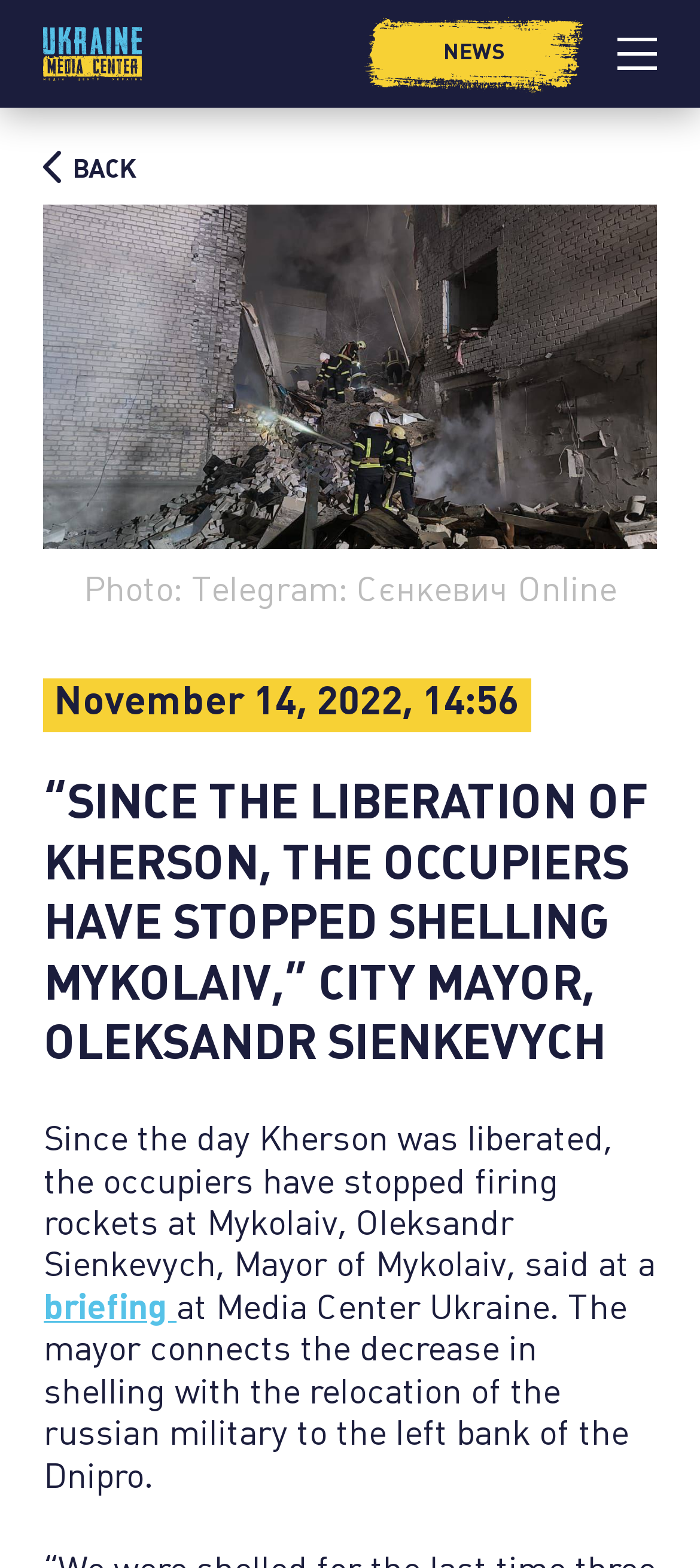Craft a detailed narrative of the webpage's structure and content.

The webpage appears to be a news article page. At the top, there are three links: one on the left with no text, one in the middle labeled "NEWS", and a button on the right with no text. The button has a dropdown menu with a "Back" link, accompanied by a small "Back" icon.

Below the top links, there is a photo captioned "Photo: Telegram: Сєнкевич Online" on the left, and a date "November 14, 2022, 14:56" on the right.

The main content of the page is a news article with a heading that reads "“SINCE THE LIBERATION OF KHERSON, THE OCCUPIERS HAVE STOPPED SHELLING MYKOLAIV,” CITY MAYOR, OLEKSANDR SIENKEVYCH". The article text starts below the heading, describing a statement made by Oleksandr Sienkevych, Mayor of Mykolaiv, at a briefing at Media Center Ukraine. The text explains that the mayor attributes the decrease in shelling to the relocation of the russian military to the left bank of the Dnipro. There is a link to the briefing within the article text.